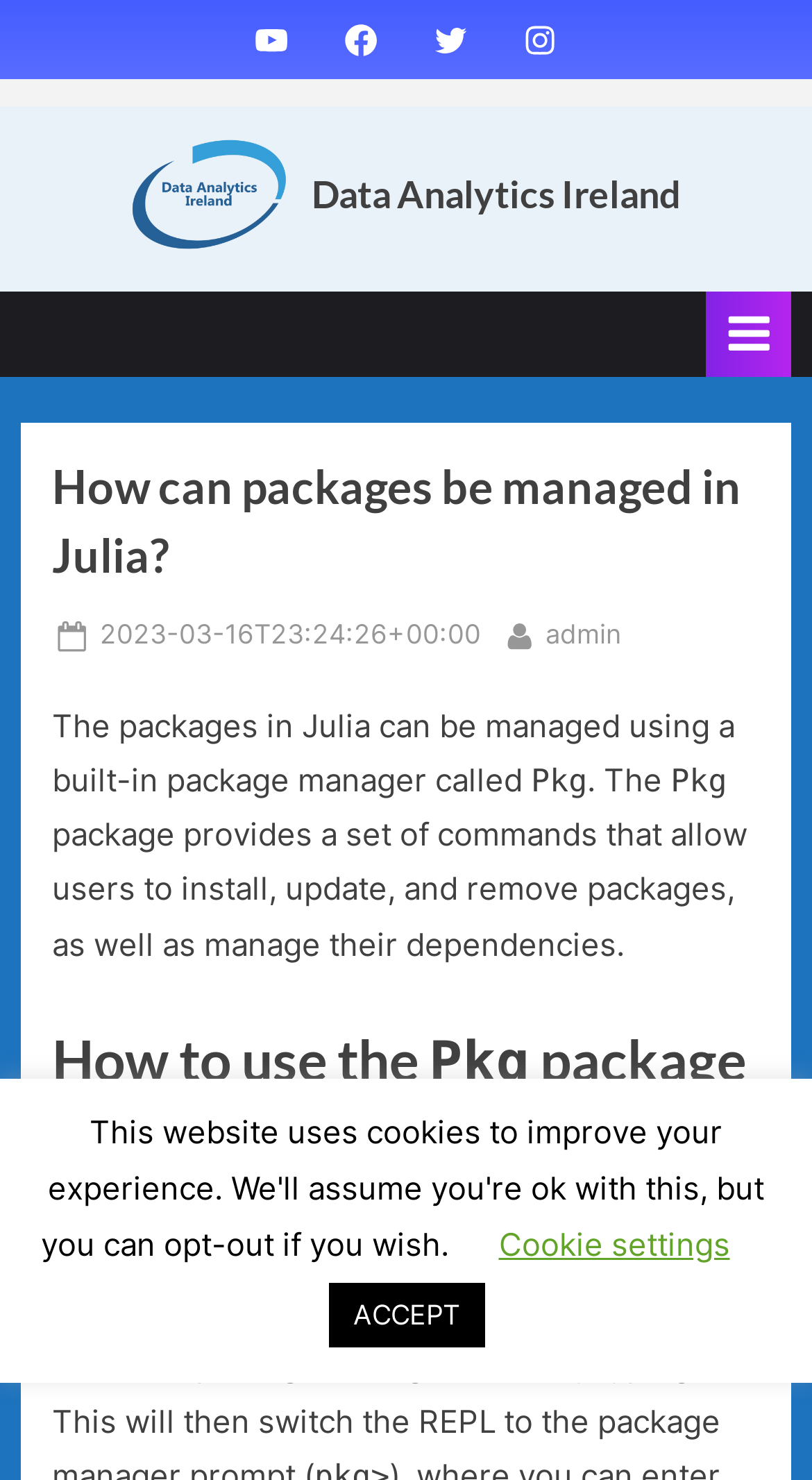Determine the bounding box coordinates for the clickable element required to fulfill the instruction: "Read the post details". Provide the coordinates as four float numbers between 0 and 1, i.e., [left, top, right, bottom].

[0.064, 0.307, 0.936, 0.399]